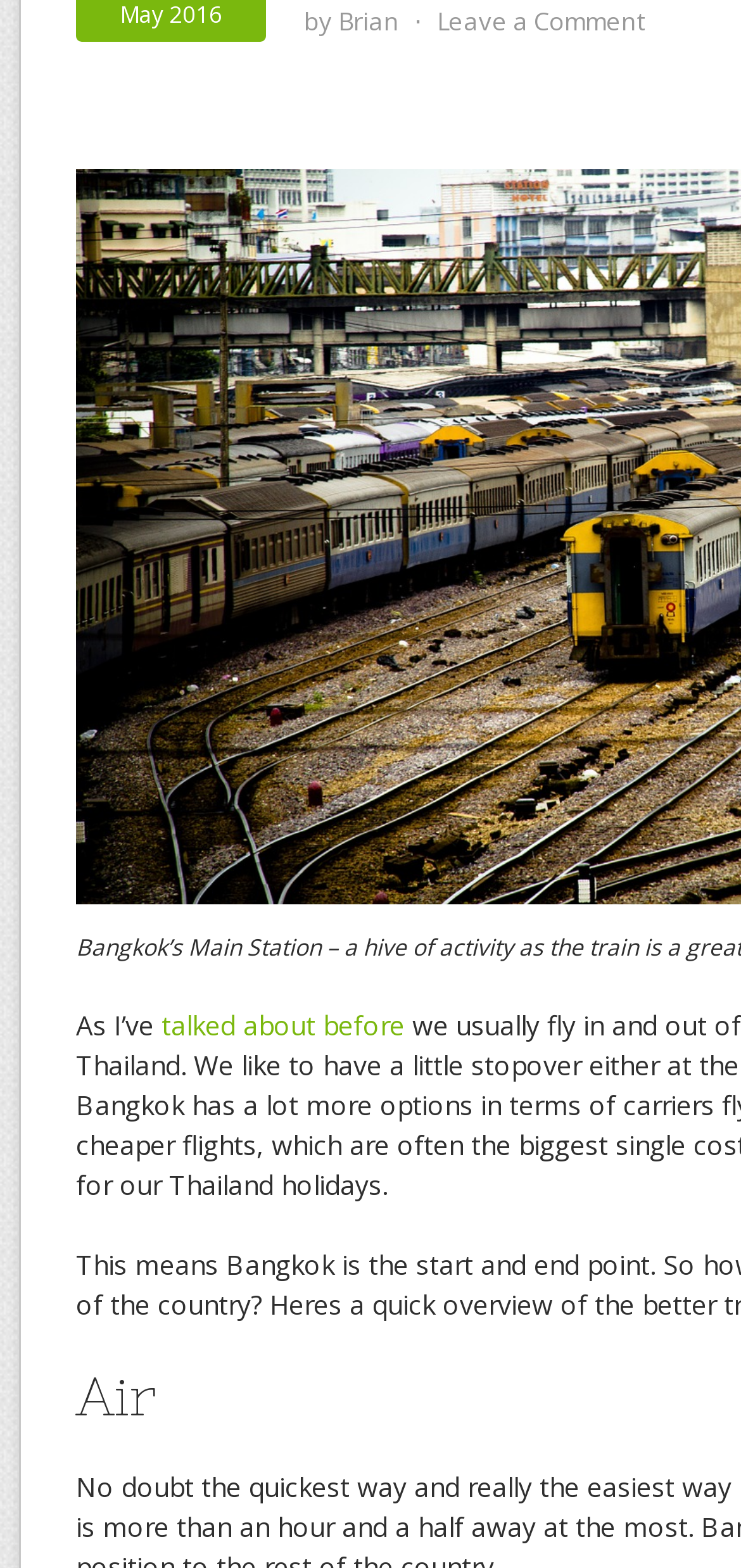Show the bounding box coordinates for the HTML element as described: "talked about before".

[0.218, 0.642, 0.546, 0.665]